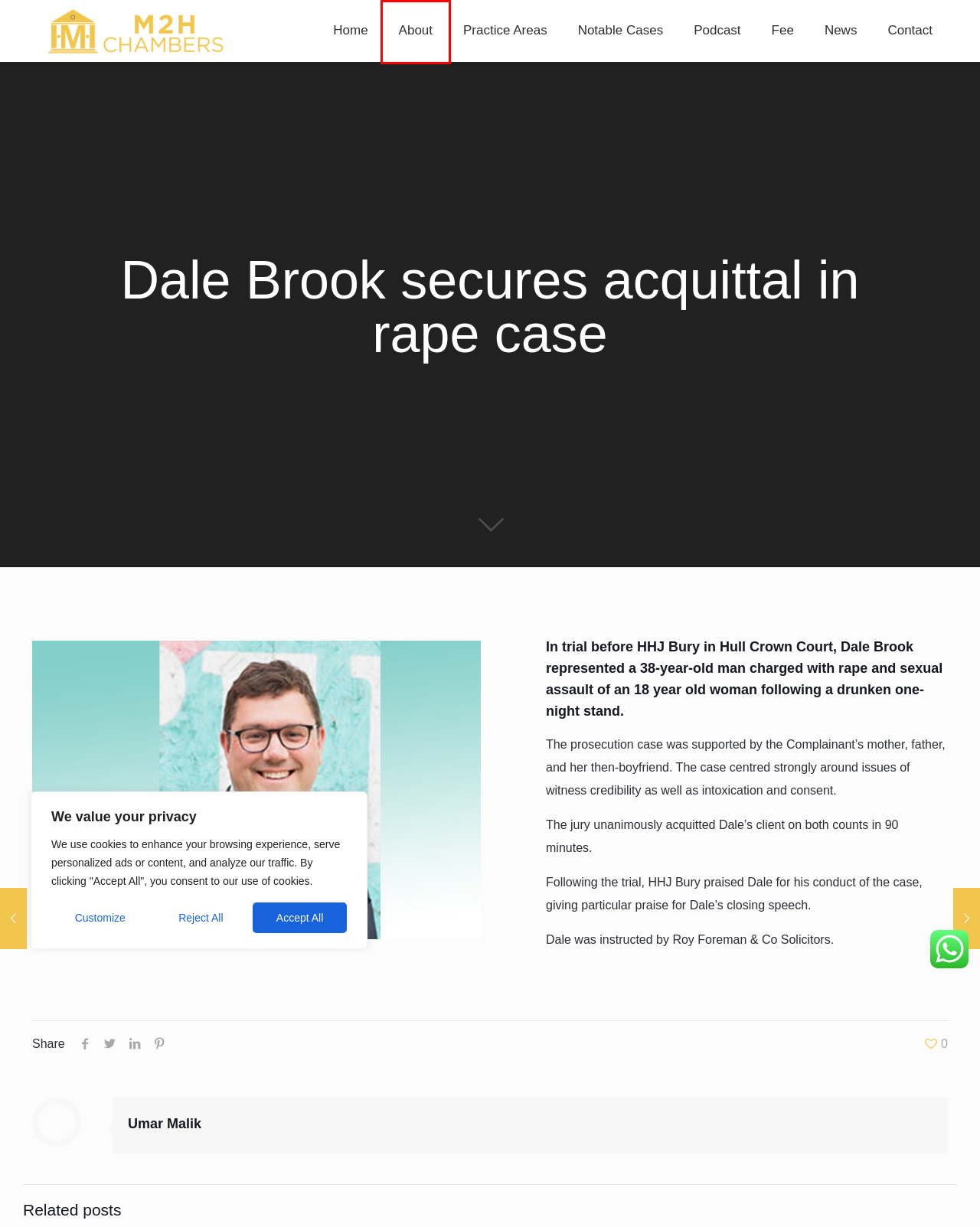You are presented with a screenshot of a webpage containing a red bounding box around an element. Determine which webpage description best describes the new webpage after clicking on the highlighted element. Here are the candidates:
A. M2H Chambers - Immigration Specialist with access to Direct Access Barrister
B. About - M2H Chambers
C. Podcast/Seminars/Webinars - M2H Chambers
D. Richard Wright KC appointed Deputy High Court Judge - M2H Chambers
E. Past, Present, and Future Developments in Sports Law - M2H Chambers
F. Fee - M2H Chambers
G. Practice Areas - M2H Chambers
H. Notable Cases - M2H Chambers

B